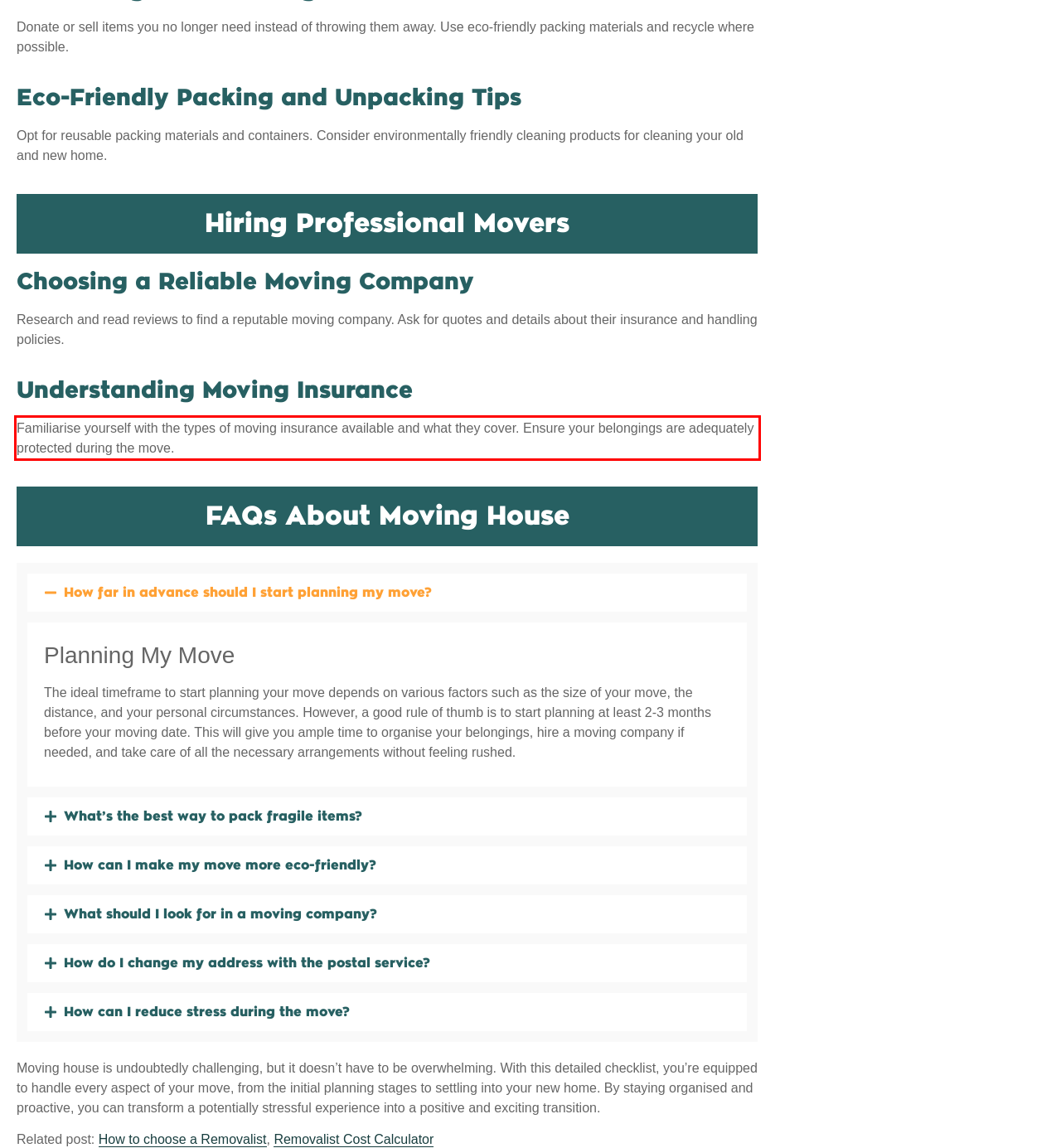Please perform OCR on the UI element surrounded by the red bounding box in the given webpage screenshot and extract its text content.

Familiarise yourself with the types of moving insurance available and what they cover. Ensure your belongings are adequately protected during the move.